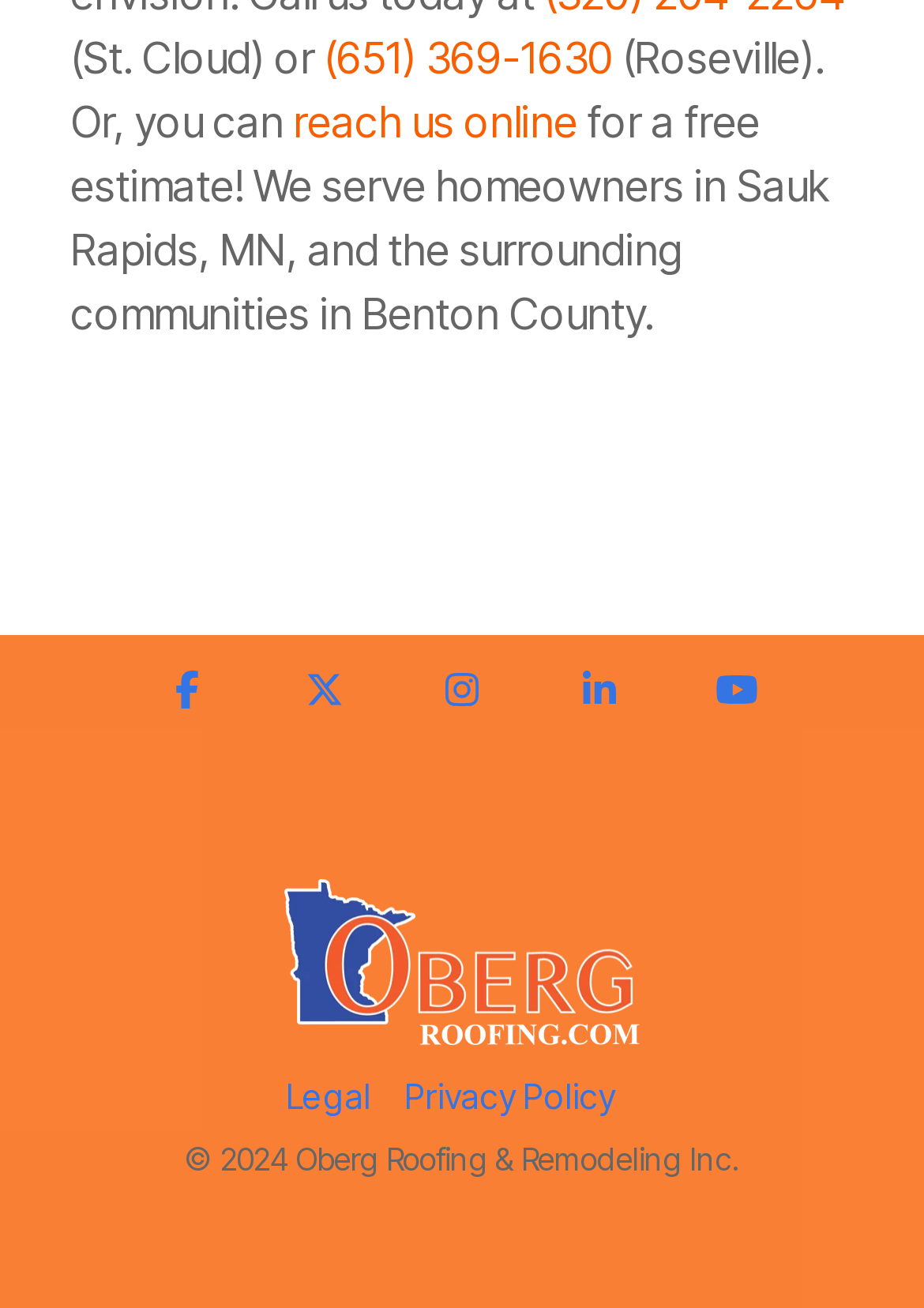Given the element description "Legal" in the screenshot, predict the bounding box coordinates of that UI element.

[0.309, 0.817, 0.427, 0.861]